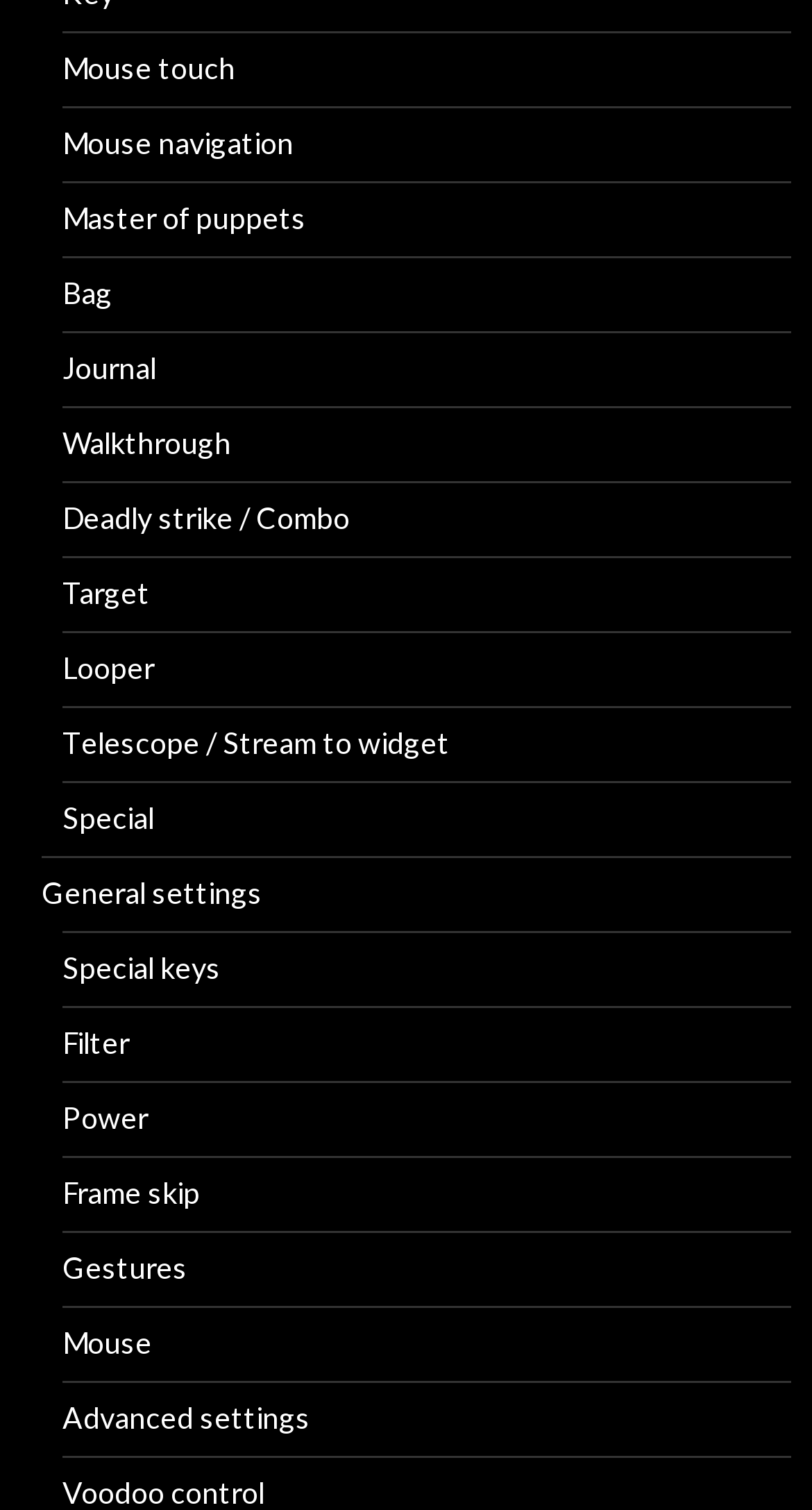Please identify the bounding box coordinates of the region to click in order to complete the task: "Click on Mouse touch". The coordinates must be four float numbers between 0 and 1, specified as [left, top, right, bottom].

[0.077, 0.033, 0.29, 0.057]